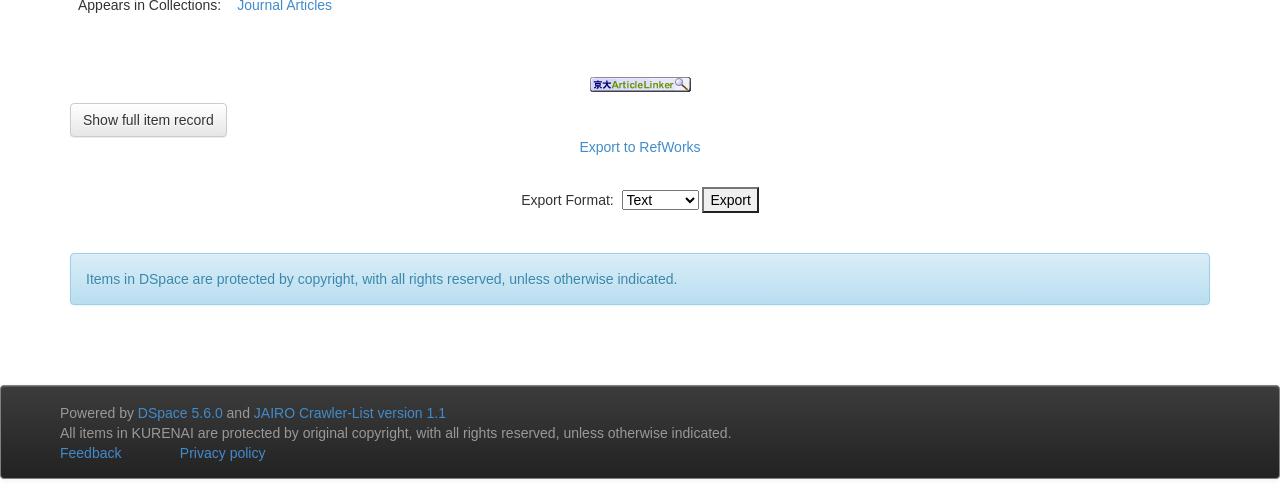Can you identify the bounding box coordinates of the clickable region needed to carry out this instruction: 'Go to DSpace 5.6.0'? The coordinates should be four float numbers within the range of 0 to 1, stated as [left, top, right, bottom].

[0.108, 0.812, 0.174, 0.844]